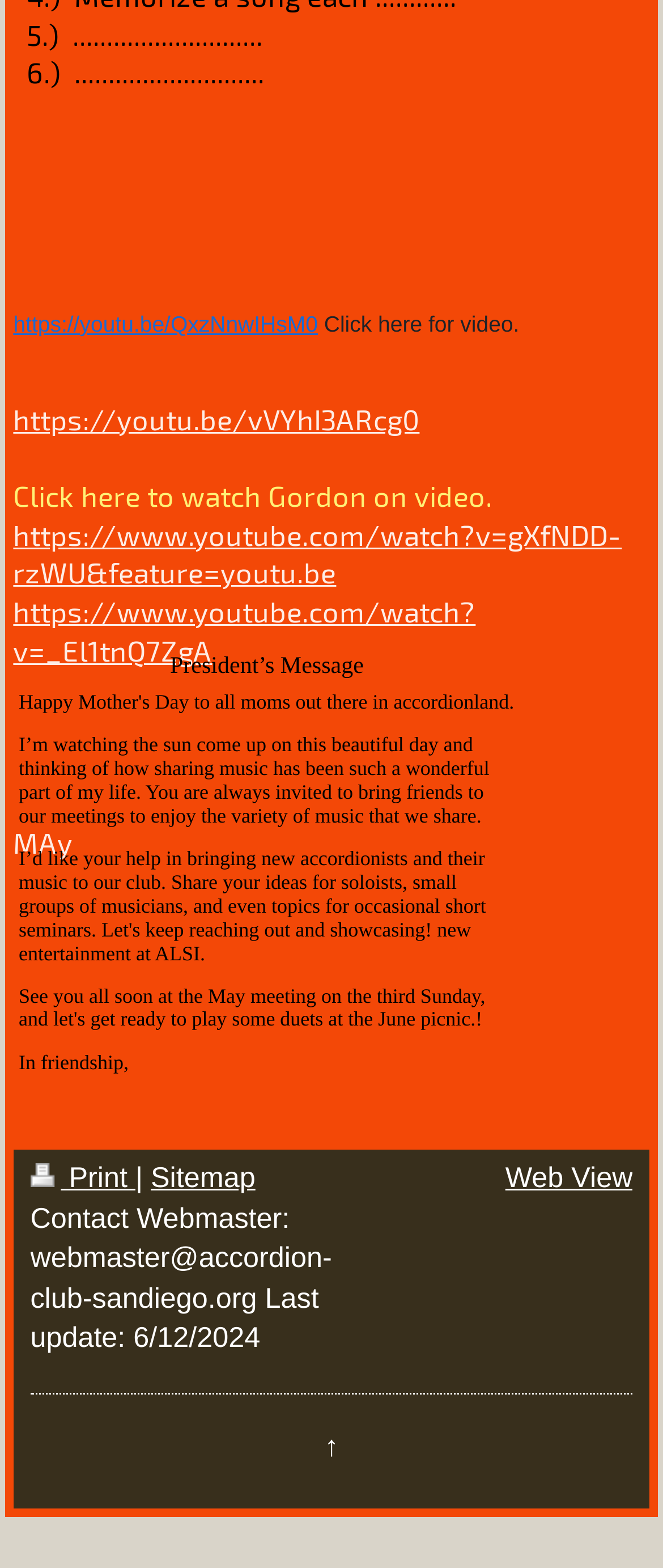Answer the following in one word or a short phrase: 
What is the purpose of the links with YouTube URLs?

Watch videos